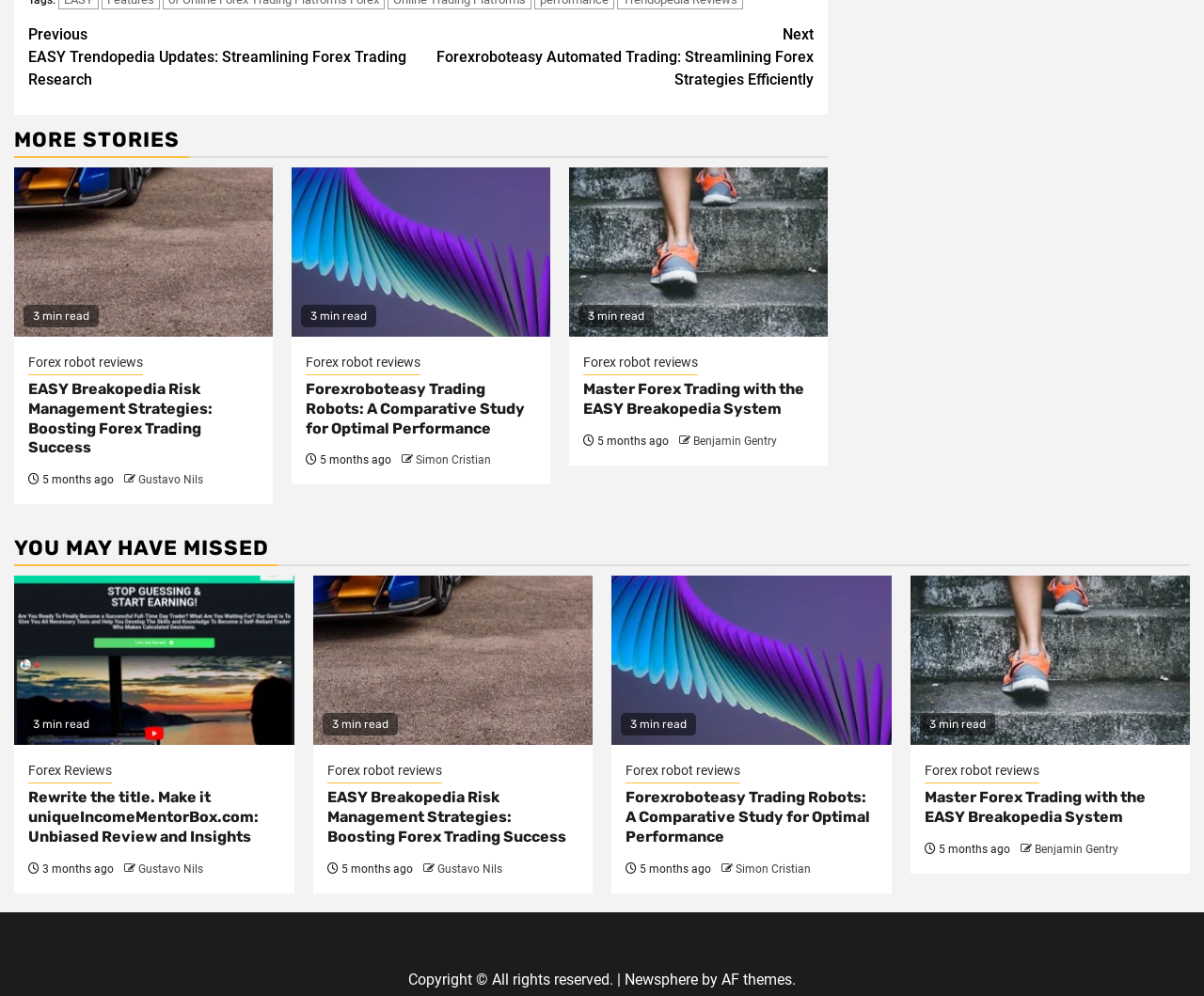How many minutes does it take to read the article 'Forexroboteasy Trading Robots: A Comparative Study for Optimal Performance'?
From the details in the image, provide a complete and detailed answer to the question.

This answer can be obtained by looking at the StaticText '3 min read' next to the heading 'Forexroboteasy Trading Robots: A Comparative Study for Optimal Performance', which indicates the reading time of the article.